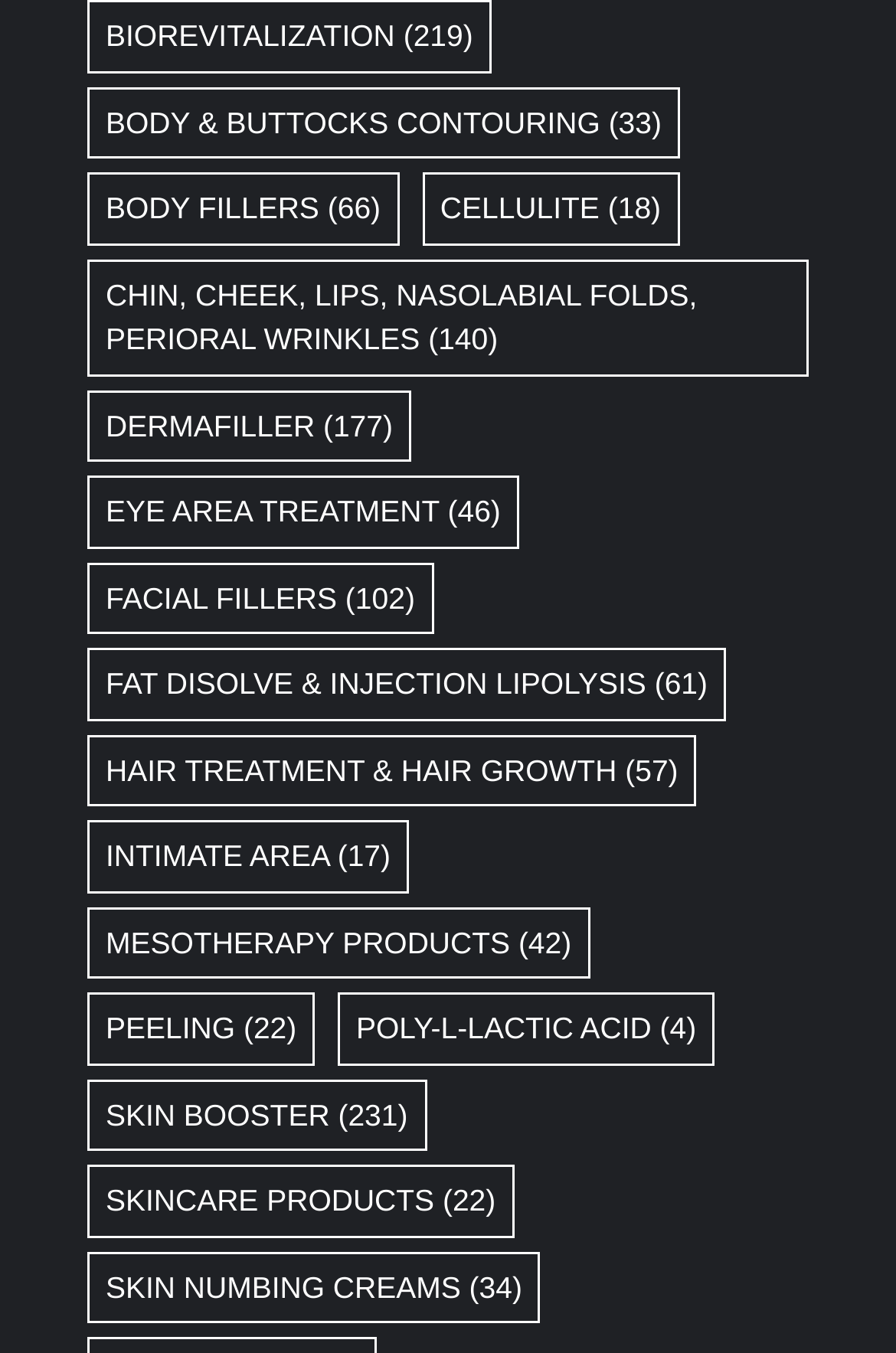Given the element description PEELING (22), identify the bounding box coordinates for the UI element on the webpage screenshot. The format should be (top-left x, top-left y, bottom-right x, bottom-right y), with values between 0 and 1.

[0.097, 0.734, 0.352, 0.788]